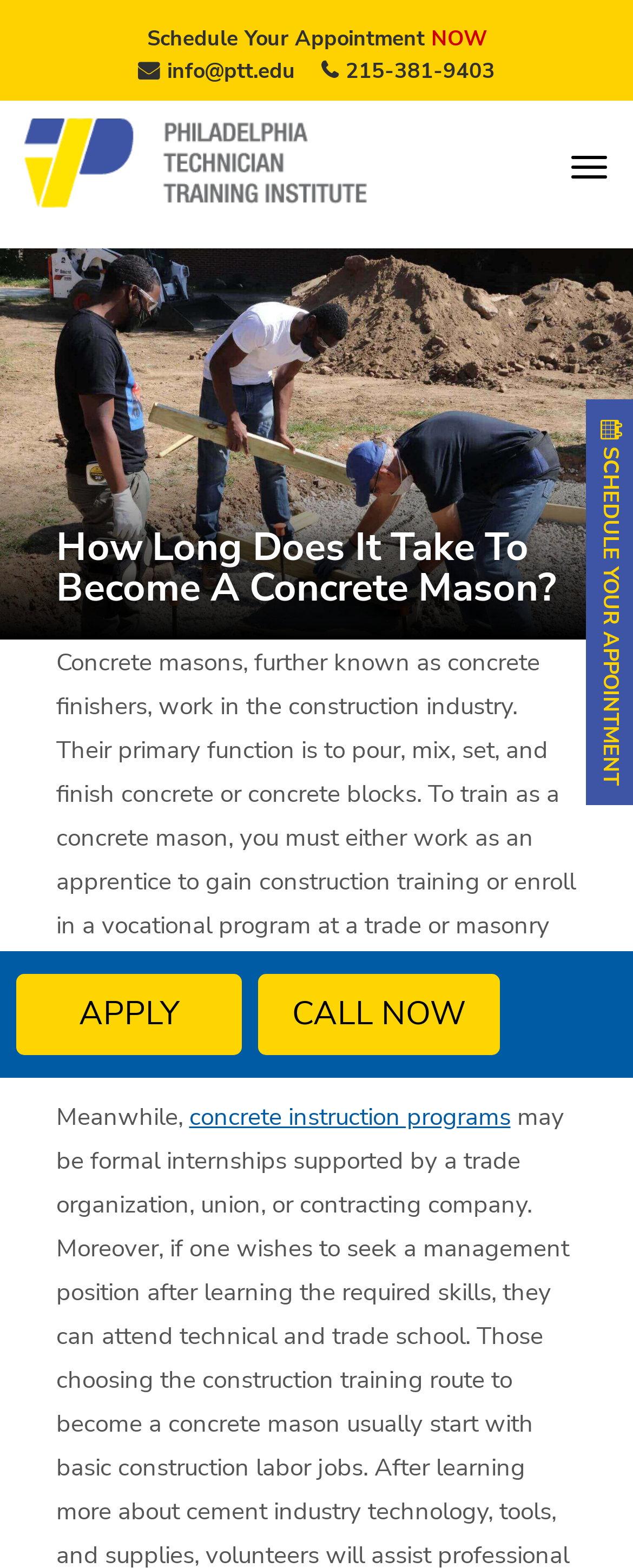Please locate the bounding box coordinates of the element's region that needs to be clicked to follow the instruction: "Schedule an appointment". The bounding box coordinates should be provided as four float numbers between 0 and 1, i.e., [left, top, right, bottom].

[0.232, 0.016, 0.768, 0.034]